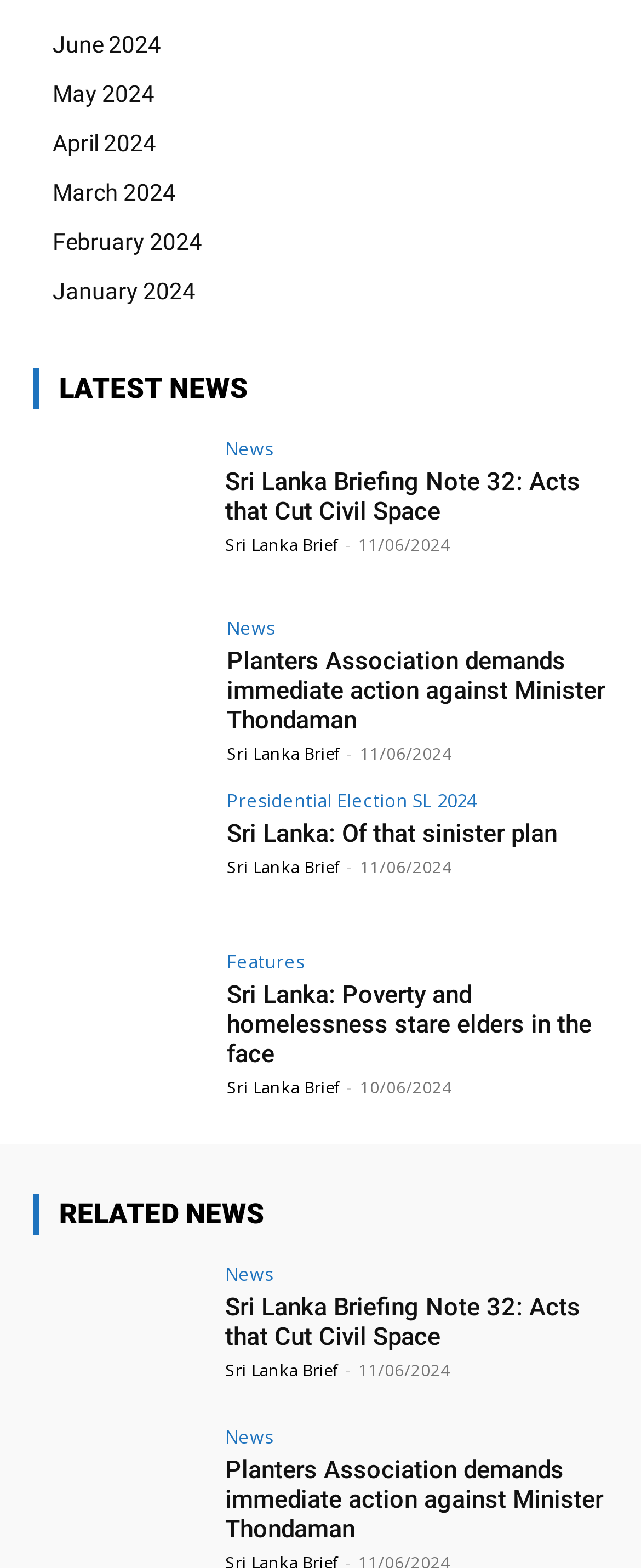Indicate the bounding box coordinates of the element that needs to be clicked to satisfy the following instruction: "View the 'News' section". The coordinates should be four float numbers between 0 and 1, i.e., [left, top, right, bottom].

[0.351, 0.28, 0.426, 0.291]